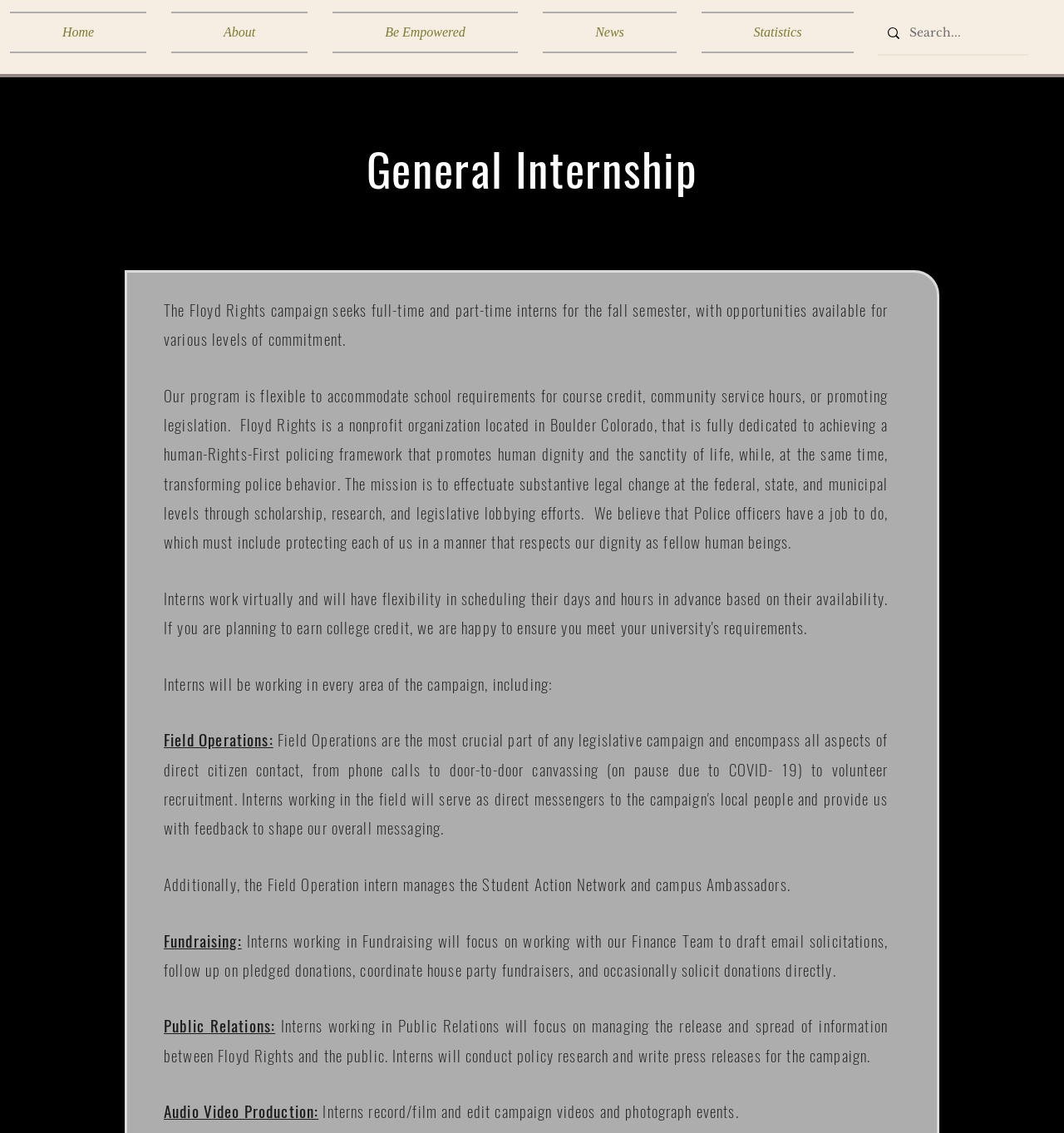Give a succinct answer to this question in a single word or phrase: 
What is the focus of the Field Operation intern?

Student Action Network